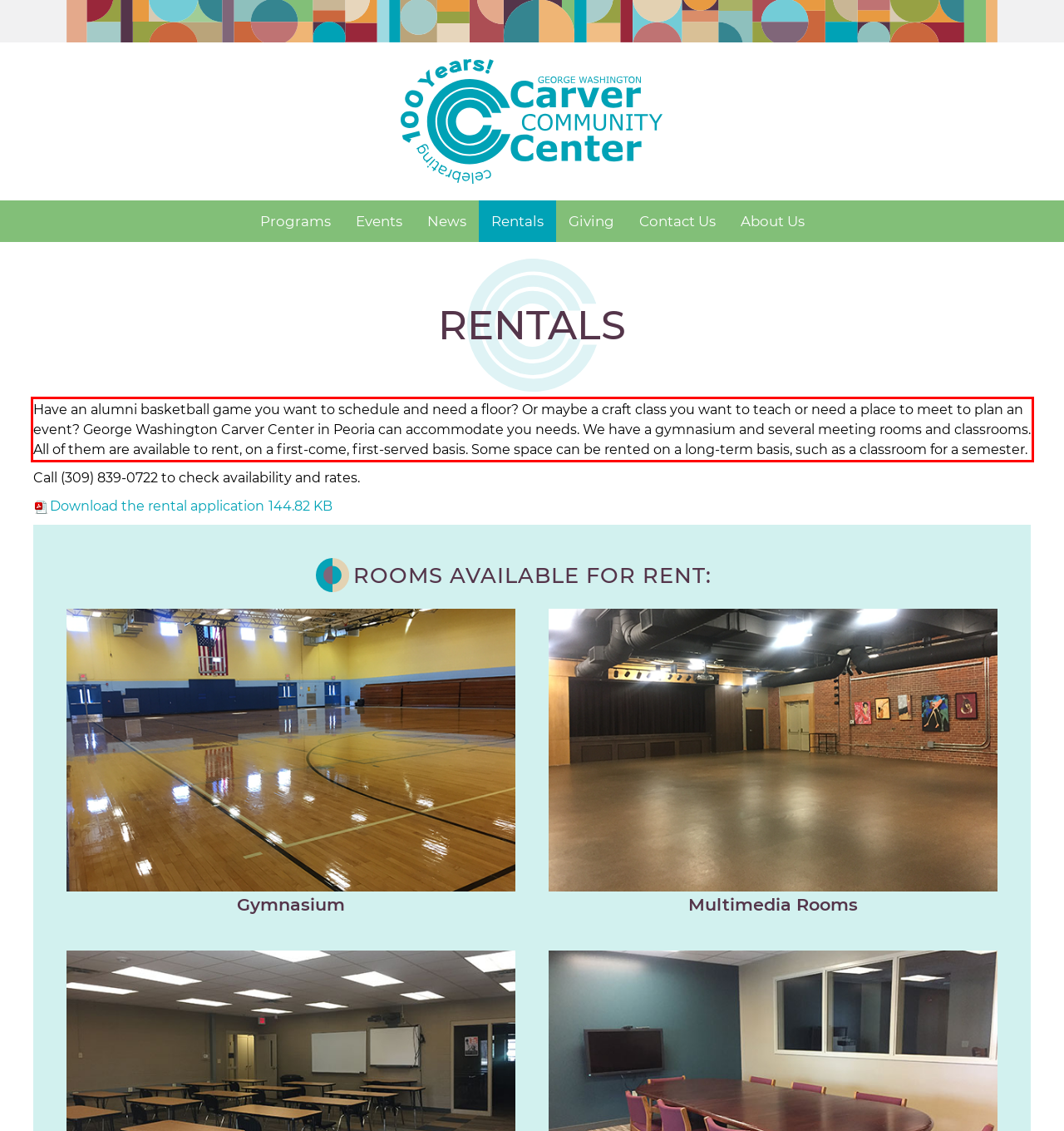Identify and transcribe the text content enclosed by the red bounding box in the given screenshot.

Have an alumni basketball game you want to schedule and need a floor? Or maybe a craft class you want to teach or need a place to meet to plan an event? George Washington Carver Center in Peoria can accommodate you needs. We have a gymnasium and several meeting rooms and classrooms. All of them are available to rent, on a first-come, first-served basis. Some space can be rented on a long-term basis, such as a classroom for a semester.